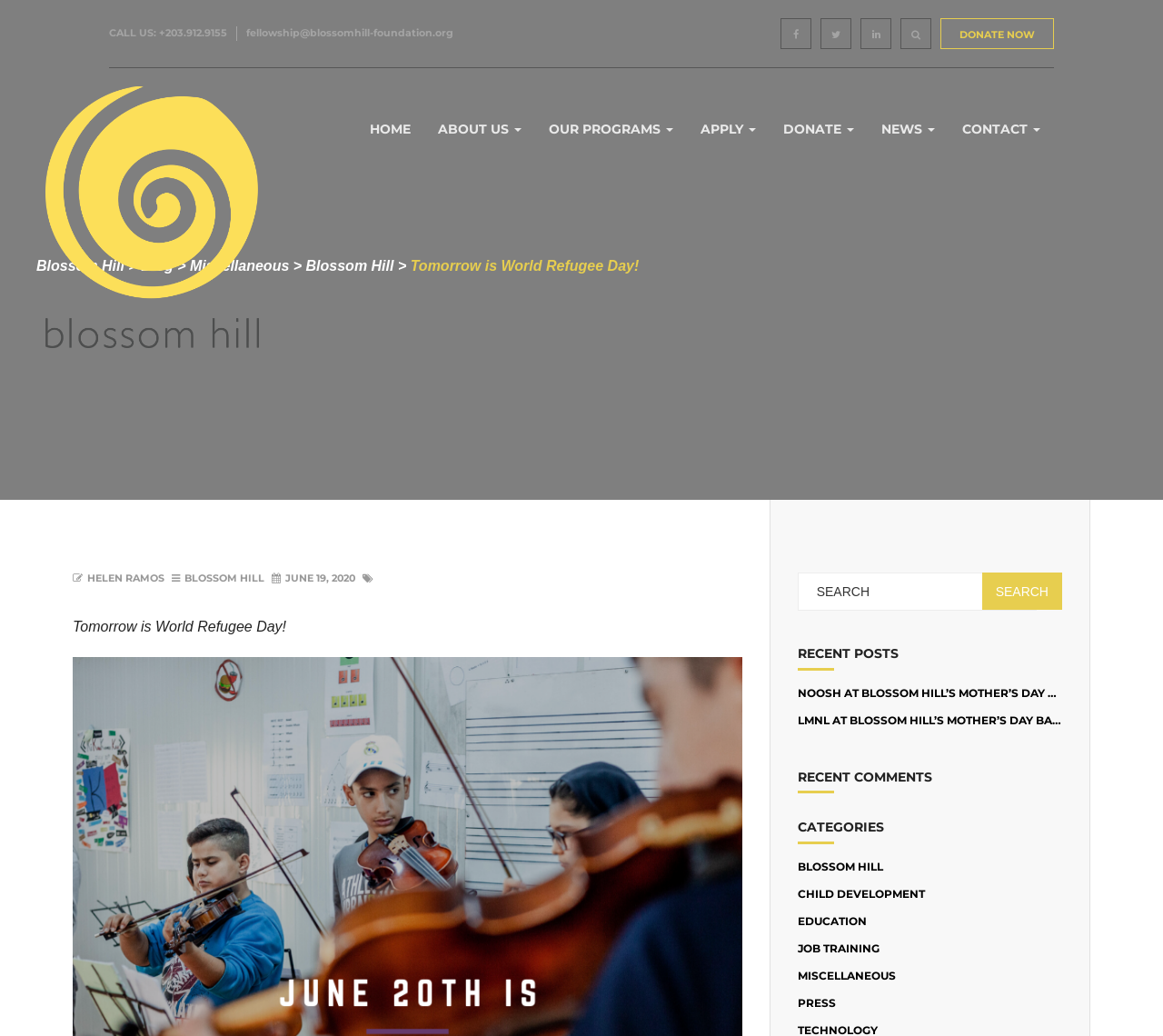What is the first link in the navigation menu?
Look at the image and respond with a one-word or short-phrase answer.

HOME